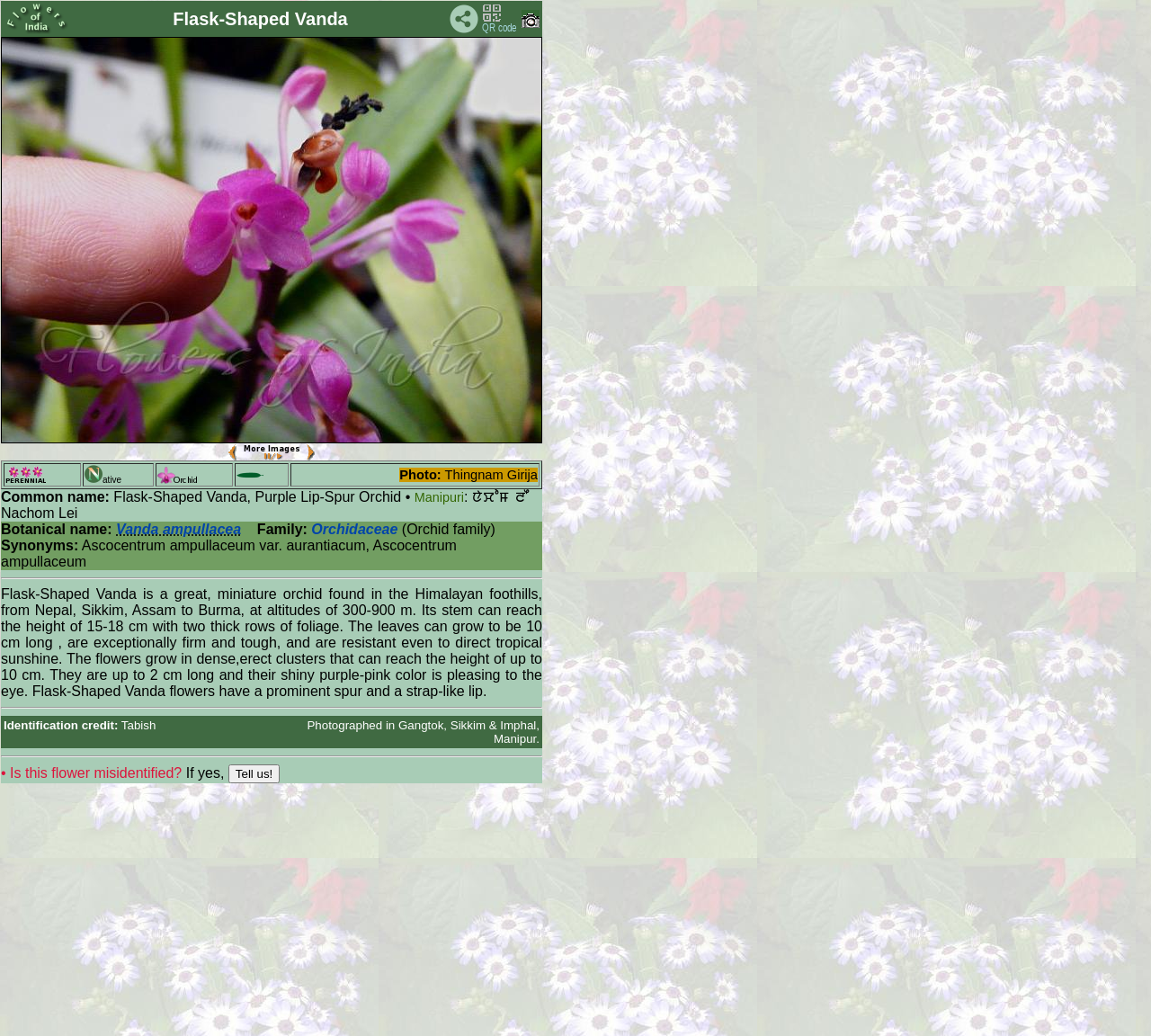Please provide a comprehensive answer to the question below using the information from the image: Who is the identification credit for the Flask-Shaped Vanda?

The identification credit for the Flask-Shaped Vanda can be found in the text description of the webpage, which states 'Identification credit: Tabish'.